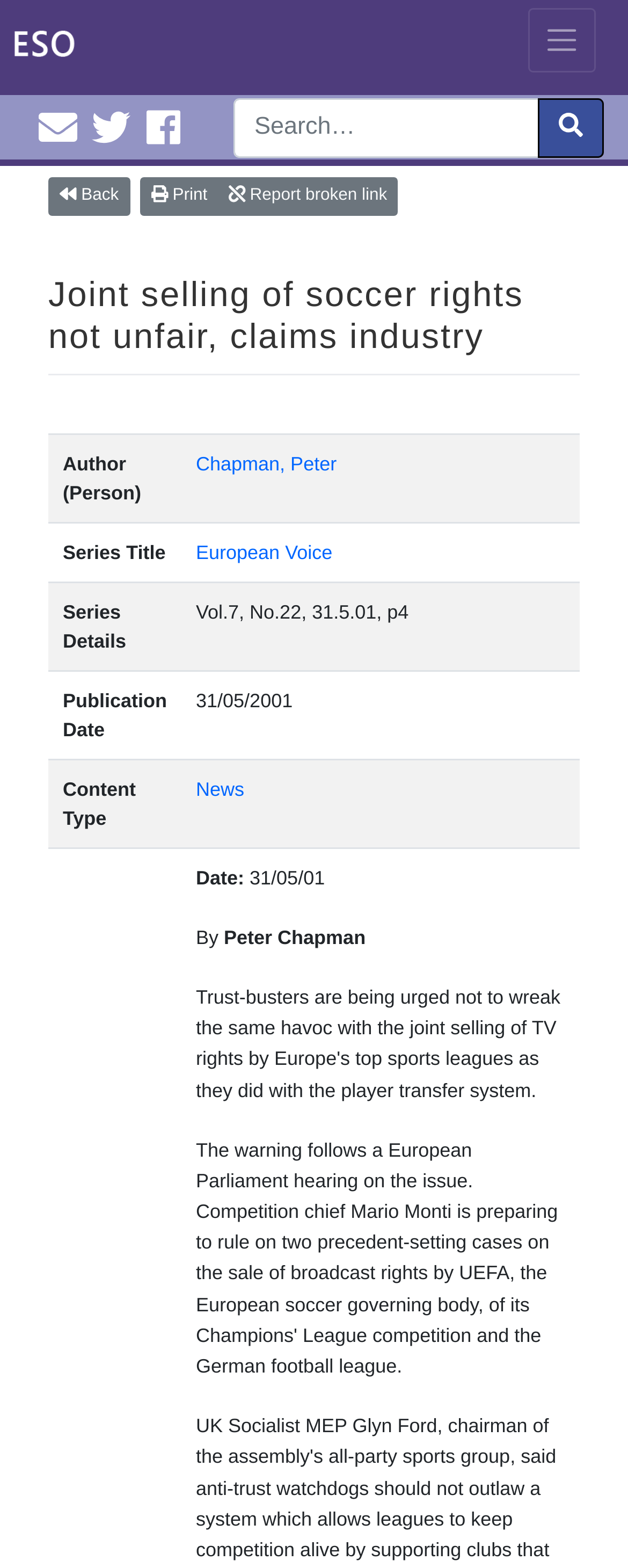Specify the bounding box coordinates (top-left x, top-left y, bottom-right x, bottom-right y) of the UI element in the screenshot that matches this description: medicine

None